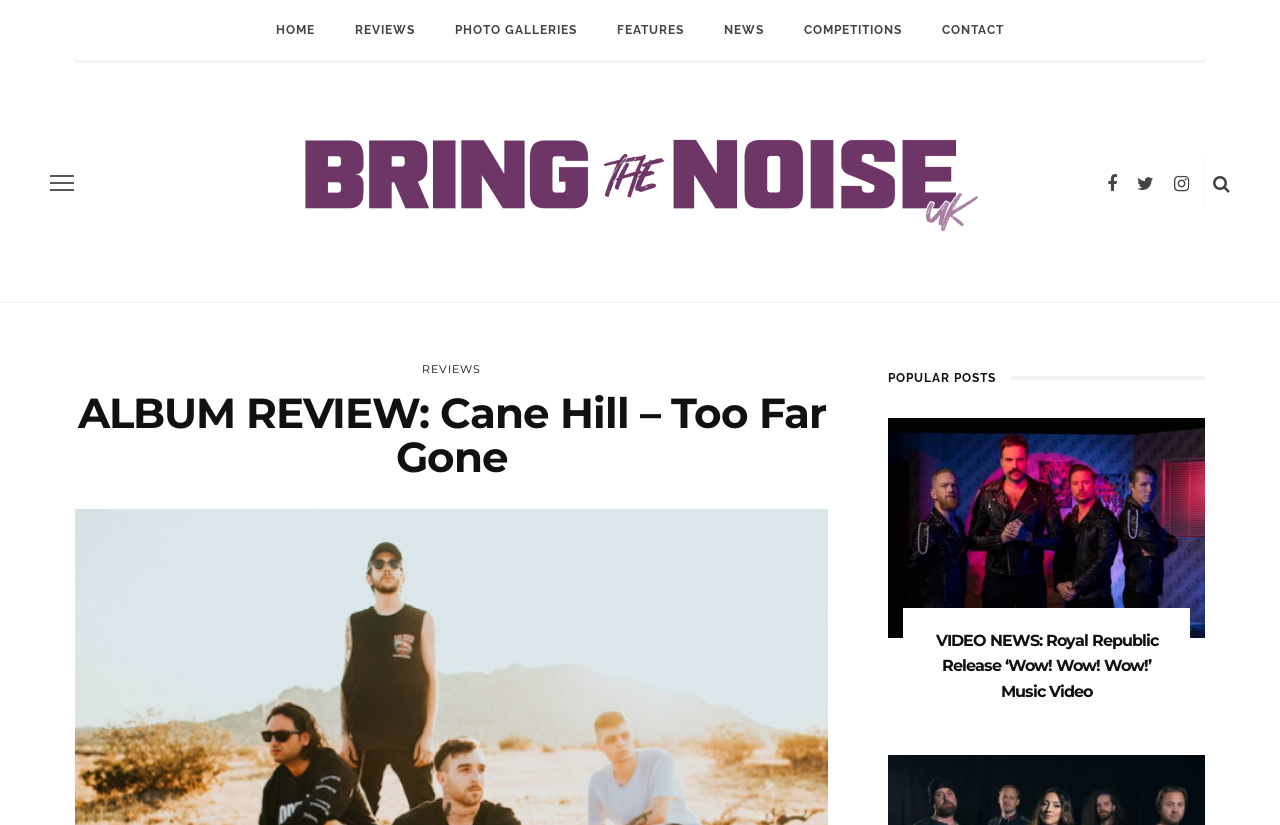Articulate a detailed summary of the webpage's content and design.

The webpage is an album review page for Cane Hill's album "Too Far Gone" on the website Bring the Noise UK. At the top, there is a navigation menu with 7 links: "HOME", "REVIEWS", "PHOTO GALLERIES", "FEATURES", "NEWS", "COMPETITIONS", and "CONTACT", evenly spaced across the top of the page. 

Below the navigation menu, there is a logo of Bring the Noise UK, which is an image with a link to the website's homepage. To the right of the logo, there is a link to the "REVIEWS" section. 

The main content of the page is the album review, which is headed by a title "ALBUM REVIEW: Cane Hill – Too Far Gone". The review text is not explicitly mentioned in the accessibility tree, but it is likely to be a descriptive text about the album. 

On the right side of the page, there is a section titled "POPULAR POSTS", which contains an article with a link to a music video news article titled "VIDEO NEWS: Royal Republic Release ‘Wow! Wow! Wow!’ Music Video". This article has a heading and a link to the same article. 

There are also some social media links and an "off canvas button" at the top right corner of the page, which are not explicitly described in the accessibility tree.